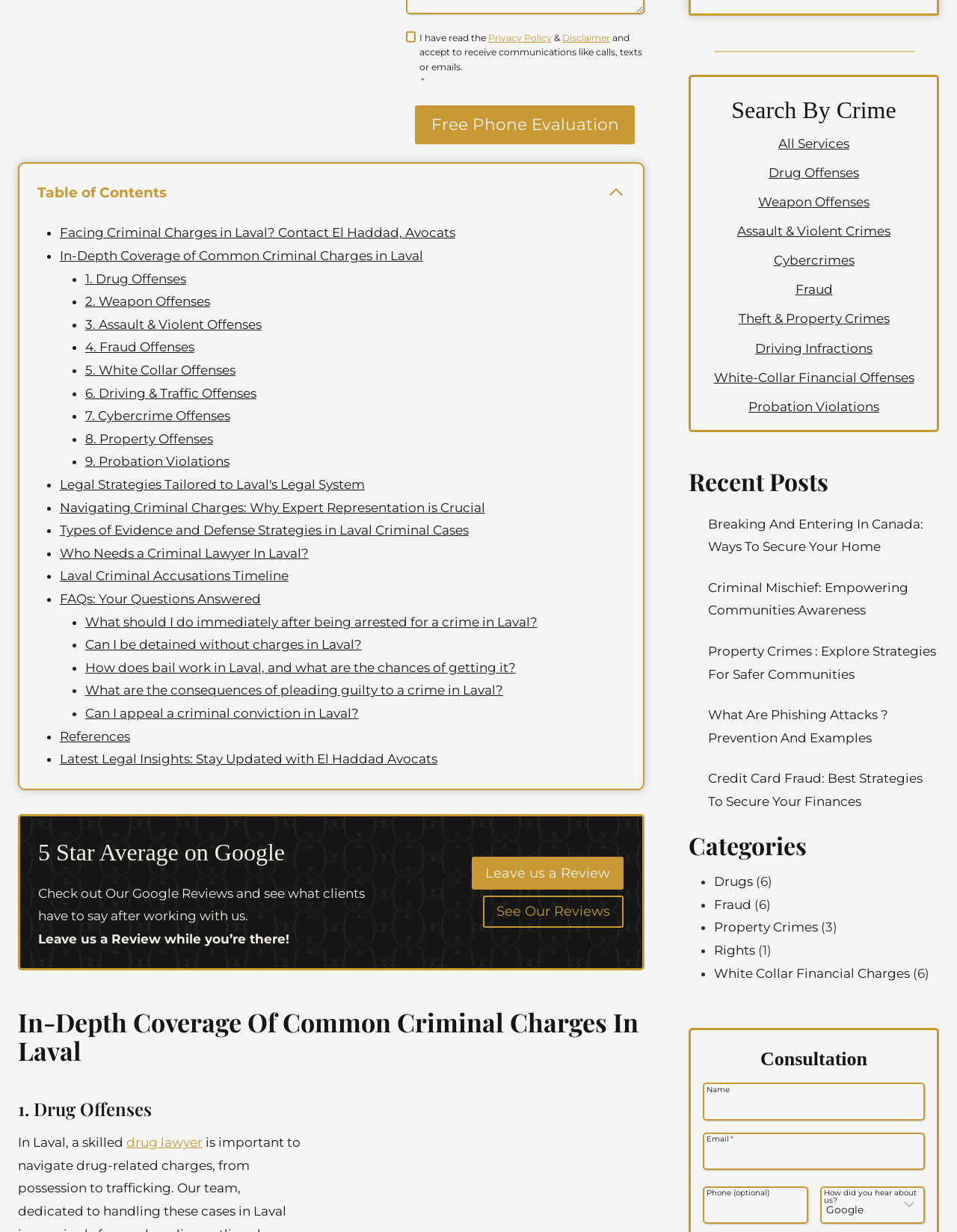How many types of criminal charges are listed in the 'Table of Contents' section?
Please ensure your answer to the question is detailed and covers all necessary aspects.

The 'Table of Contents' section lists 9 types of criminal charges, including Drug Offenses, Weapon Offenses, Assault & Violent Offenses, and others, which are hyperlinked to their respective sections on the webpage.